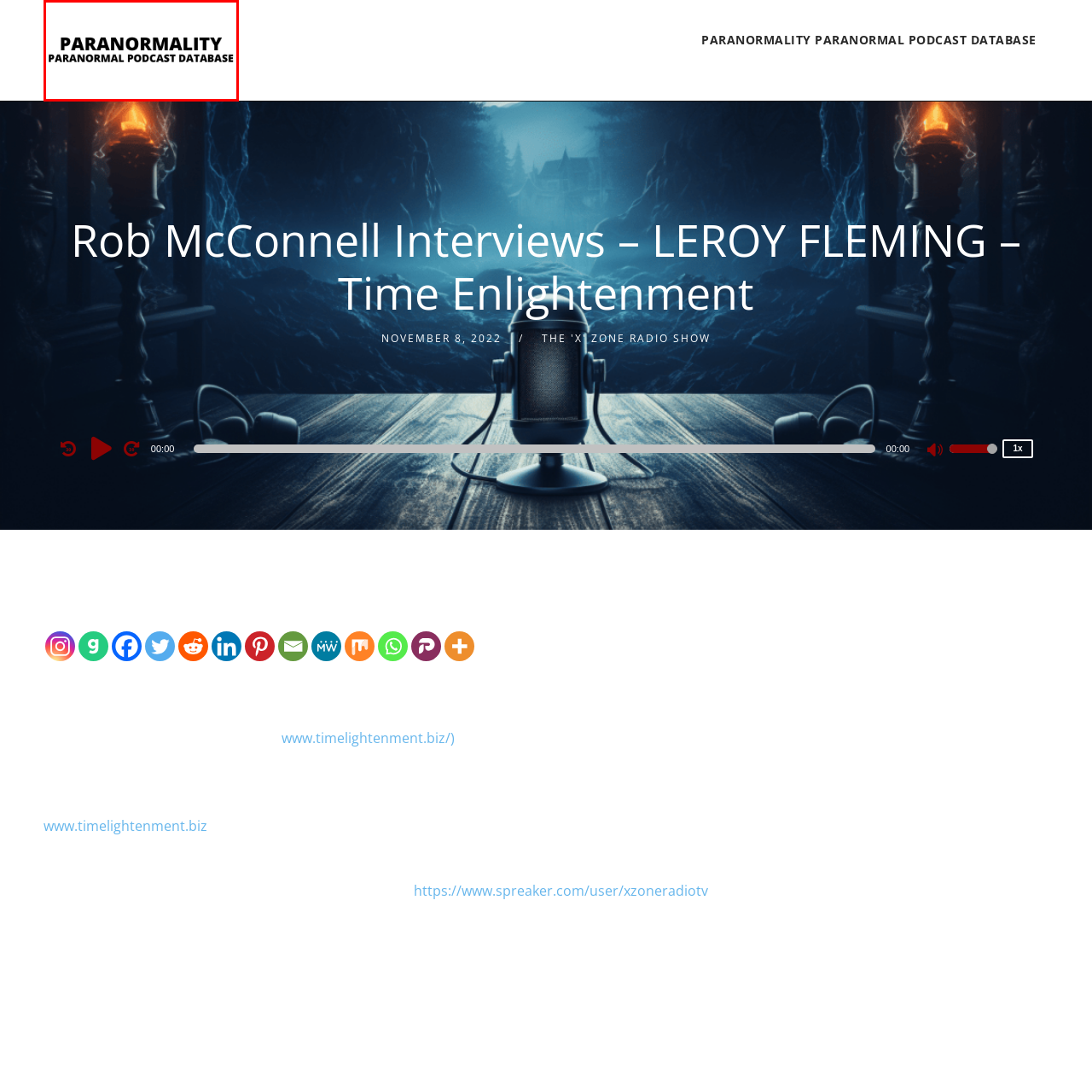What type of content does the website provide?
View the image contained within the red box and provide a one-word or short-phrase answer to the question.

Audio content